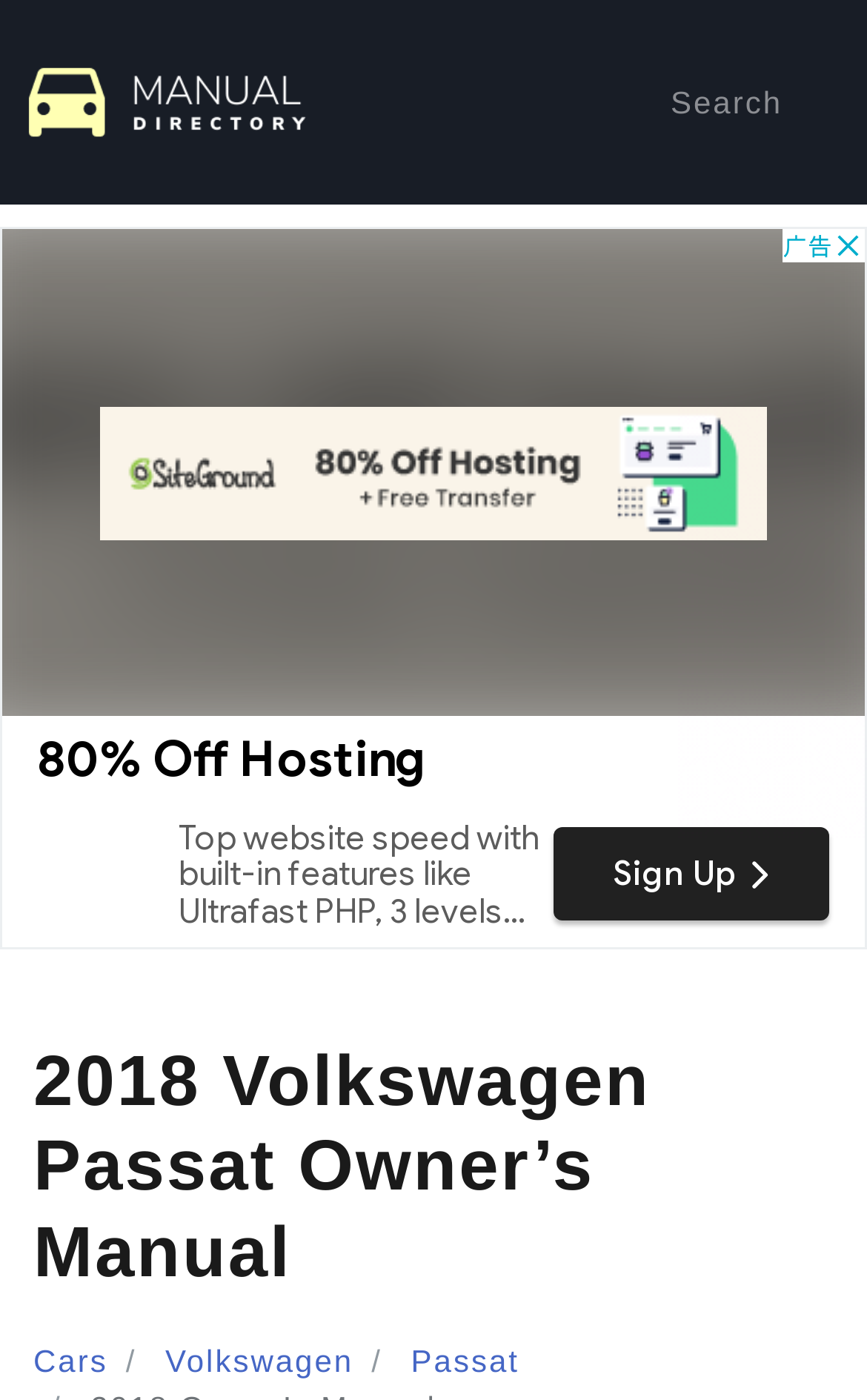Provide the bounding box coordinates of the HTML element described by the text: "Cars". The coordinates should be in the format [left, top, right, bottom] with values between 0 and 1.

[0.038, 0.96, 0.125, 0.985]